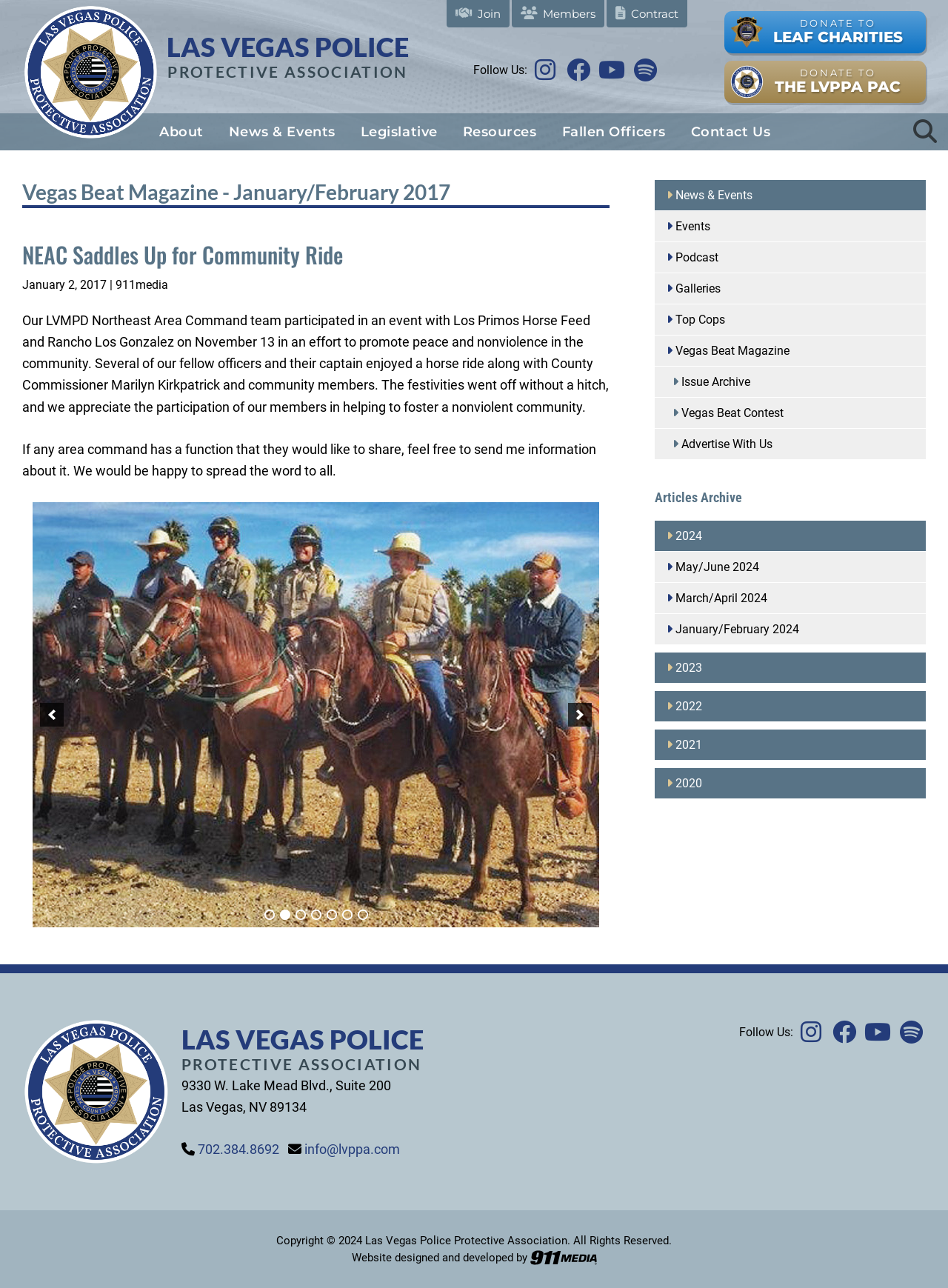How many pages are there in the article?
Please give a detailed and elaborate answer to the question.

I found the answer by looking at the pagination links at the bottom of the article. There are 7 pages in total, with links to '1', '2', '3', and so on.